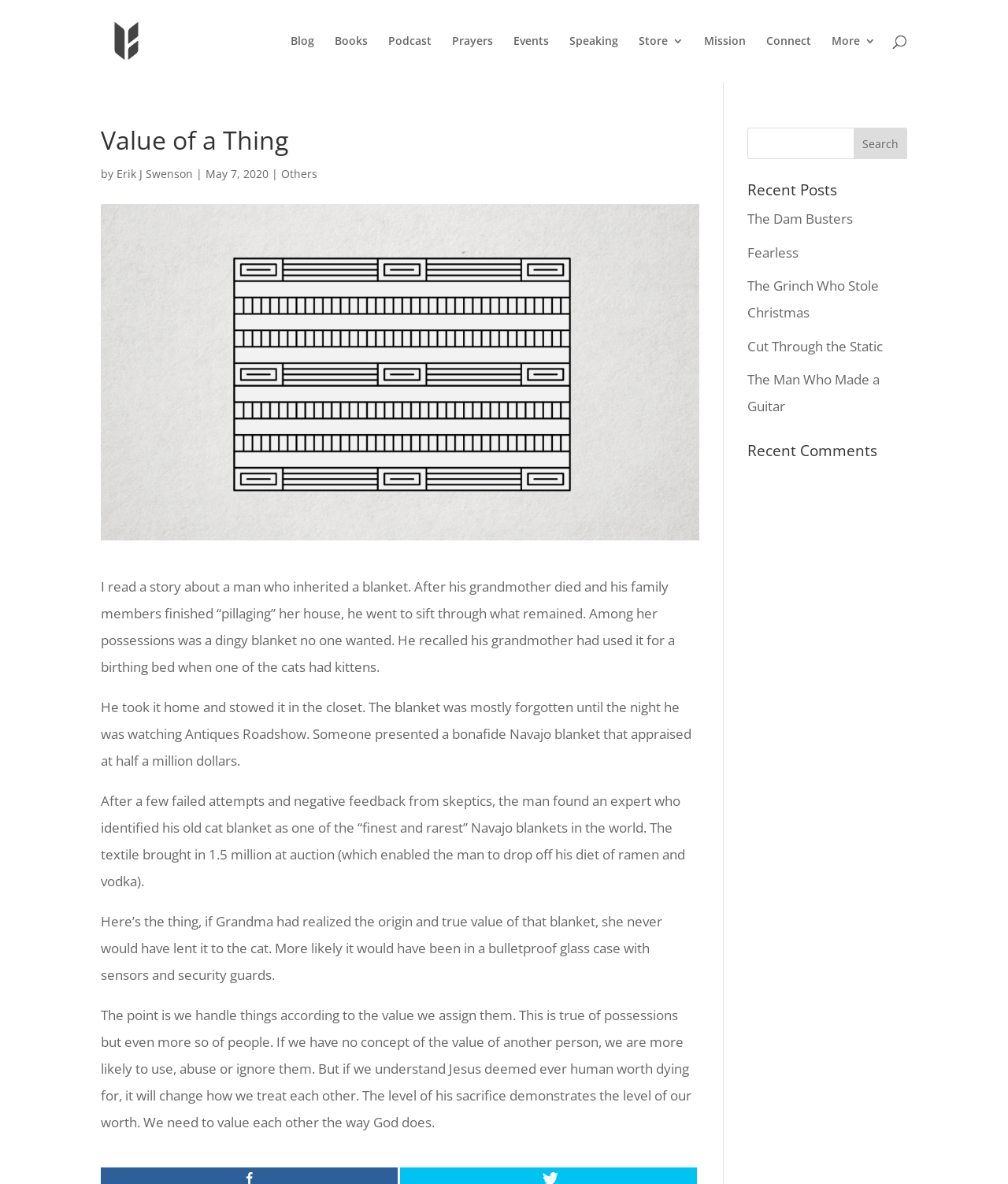Pinpoint the bounding box coordinates of the area that must be clicked to complete this instruction: "Read the story about a man who inherited a blanket".

[0.1, 0.488, 0.67, 0.571]